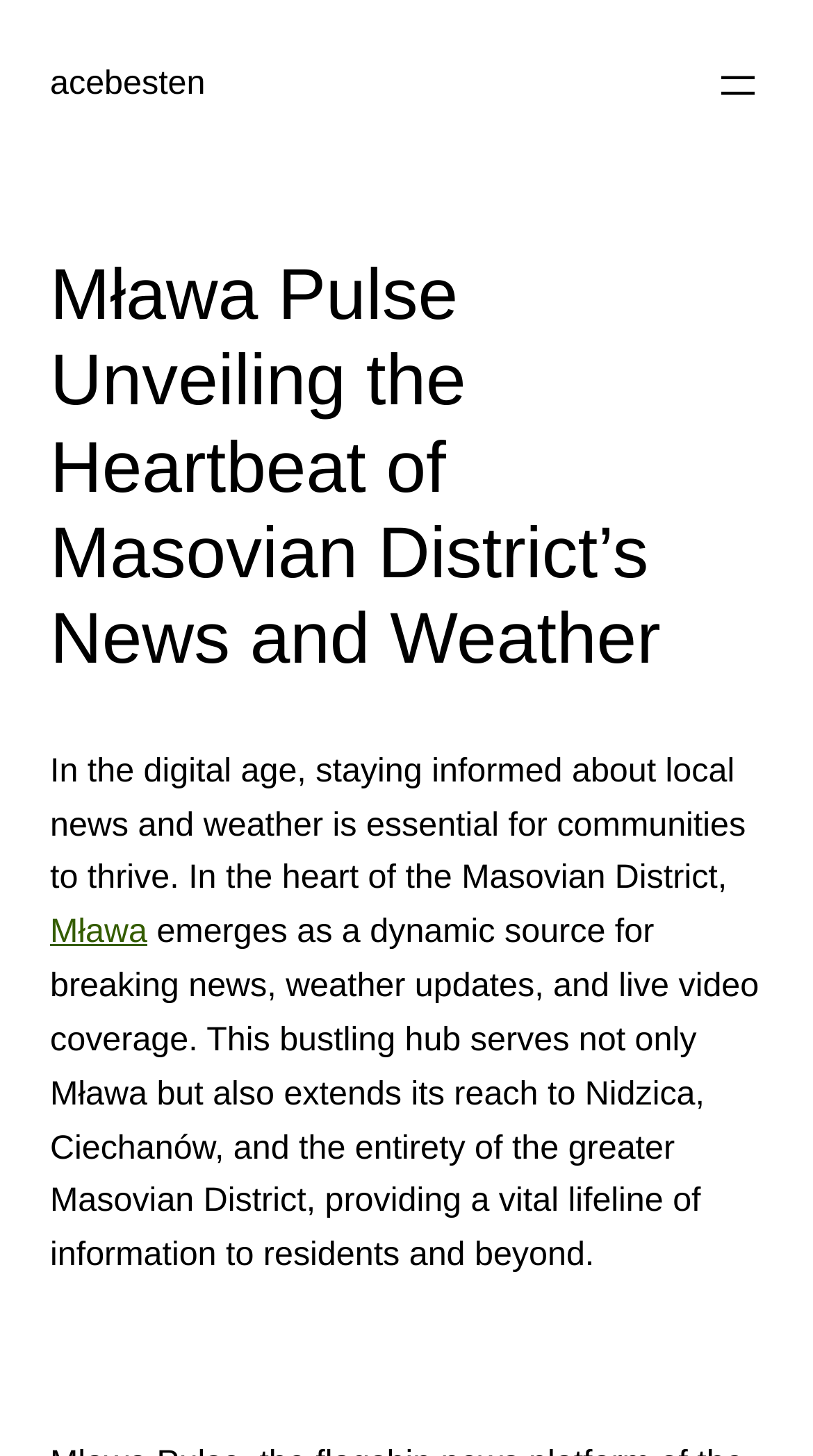Locate the bounding box coordinates of the UI element described by: "acebesten". Provide the coordinates as four float numbers between 0 and 1, formatted as [left, top, right, bottom].

[0.062, 0.045, 0.253, 0.071]